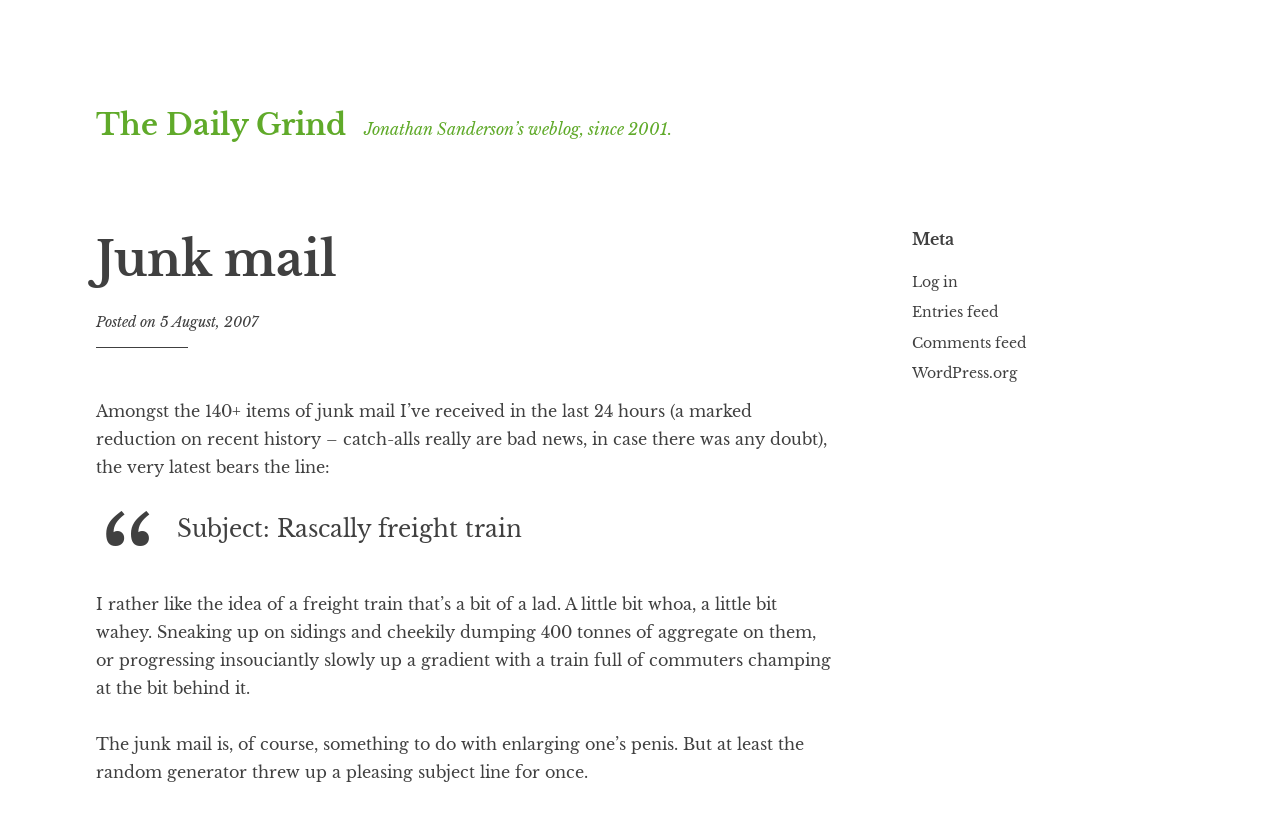What is the title of the article?
Answer with a single word or phrase, using the screenshot for reference.

Junk mail